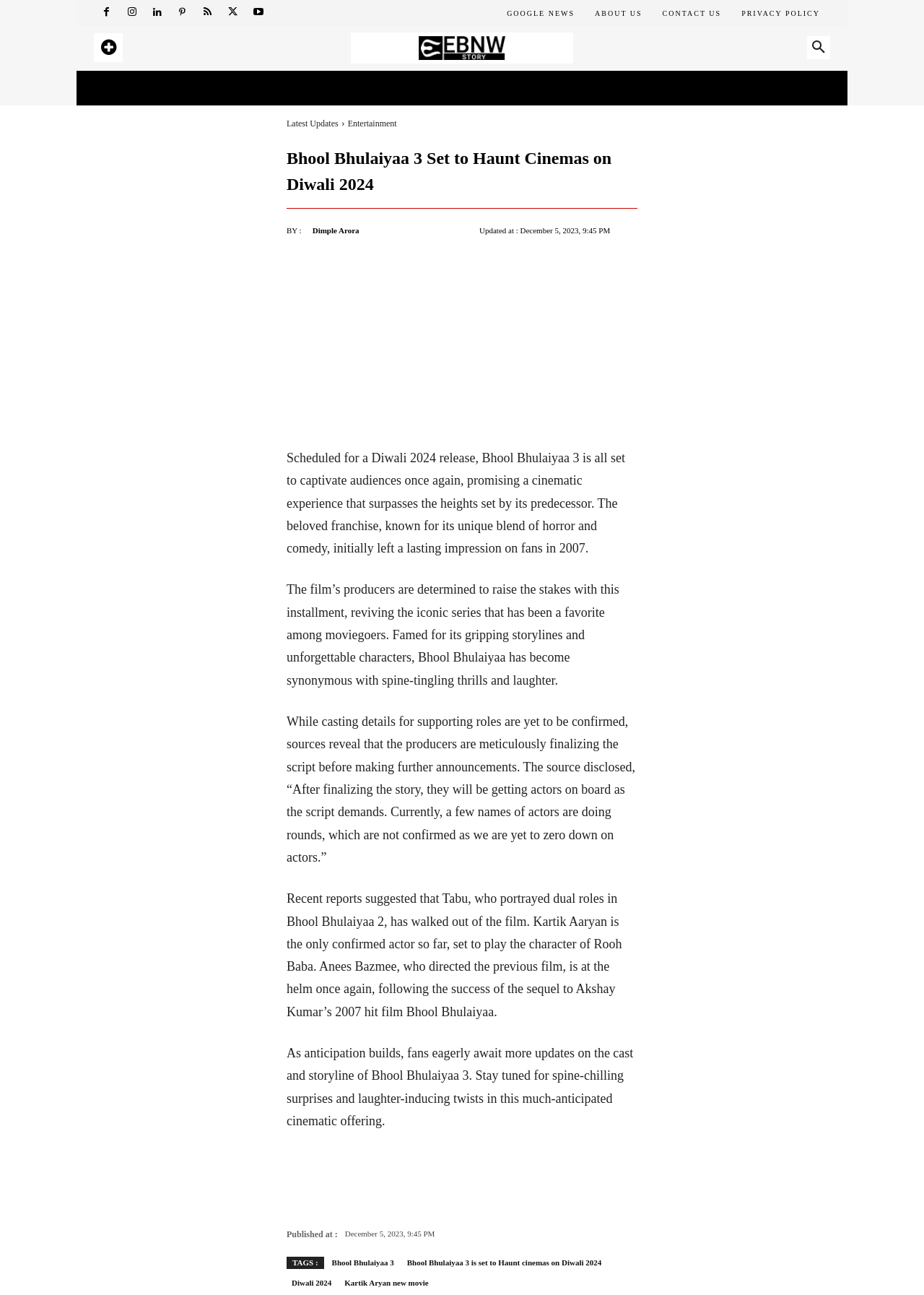Determine the bounding box coordinates for the area you should click to complete the following instruction: "Read the latest updates".

[0.31, 0.091, 0.366, 0.099]